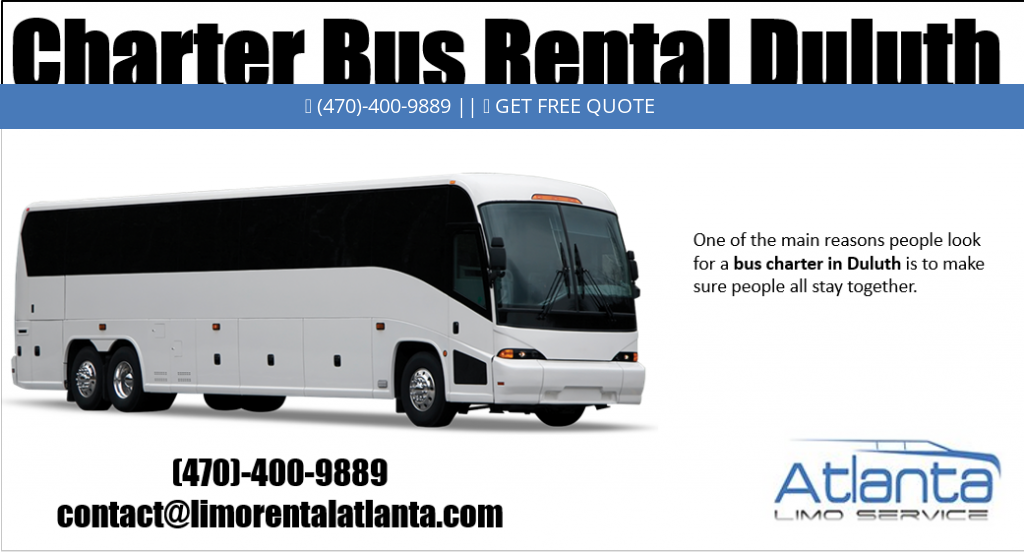Describe the image with as much detail as possible.

The image prominently features a sleek, modern charter bus, the centerpiece of the advertisement for Charter Bus Rental Duluth. The bus, painted in a clean white finish, is designed for spacious travel, illustrating comfort for larger groups. Displayed alongside the bus are bold texts stating "Charter Bus Rental Duluth" at the top, and "One of the main reasons people look for a bus charter in Duluth is to make sure people all stay together," emphasizing the service's benefits. 

Contact details are clearly presented, including a phone number (470-400-9889) and an email (contact@limorentalatlanta.com), inviting potential customers to reach out for a free quote. The lower right corner features the logo of Atlanta Limo Service, indicating the reputable provider behind this charter bus rental option. The overall layout combines visual appeal with informative content, aimed at travelers seeking hassle-free transportation for group outings, especially during the holiday season.